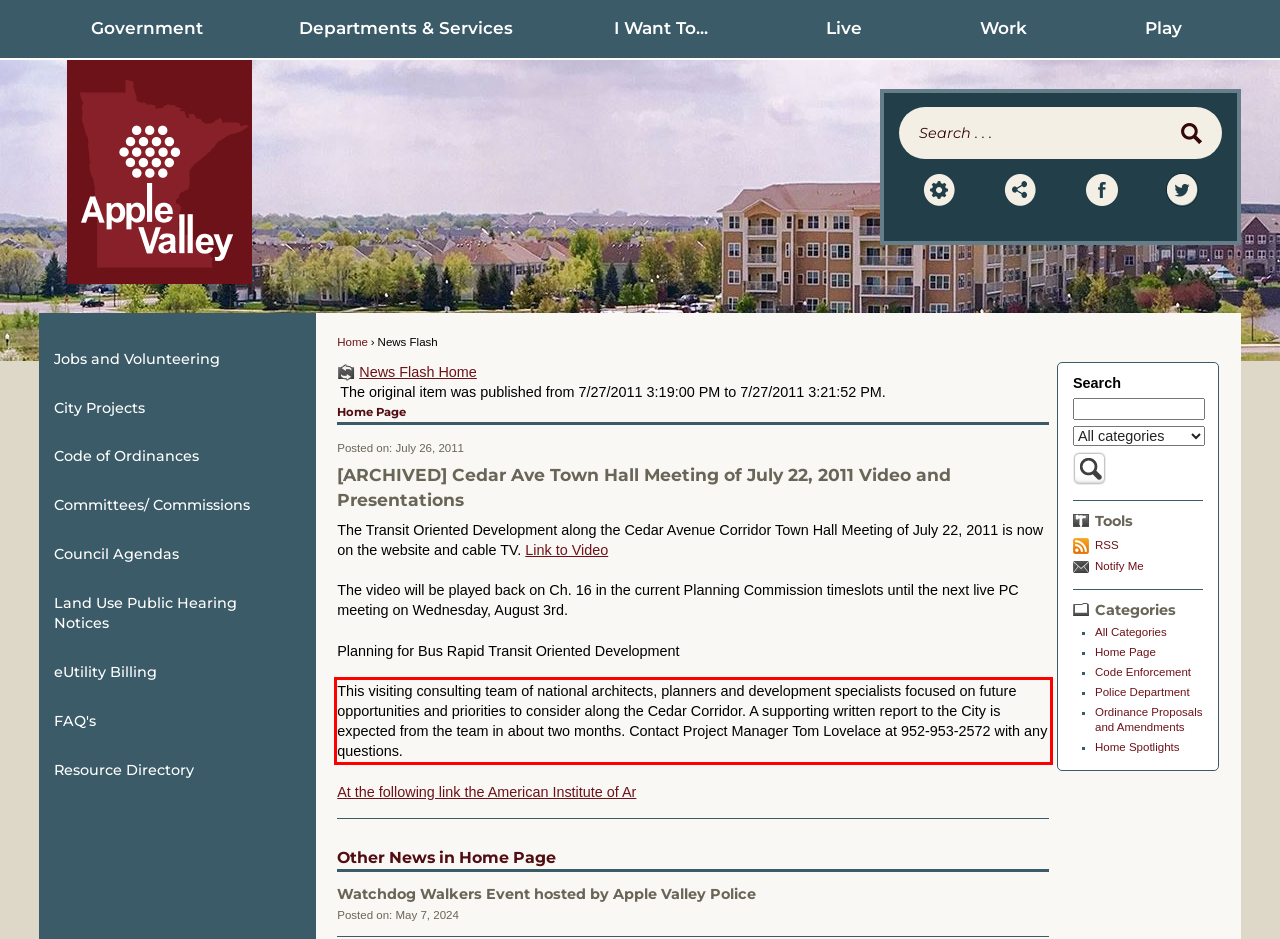Given a webpage screenshot, identify the text inside the red bounding box using OCR and extract it.

This visiting consulting team of national architects, planners and development specialists focused on future opportunities and priorities to consider along the Cedar Corridor. A supporting written report to the City is expected from the team in about two months. Contact Project Manager Tom Lovelace at 952-953-2572 with any questions.